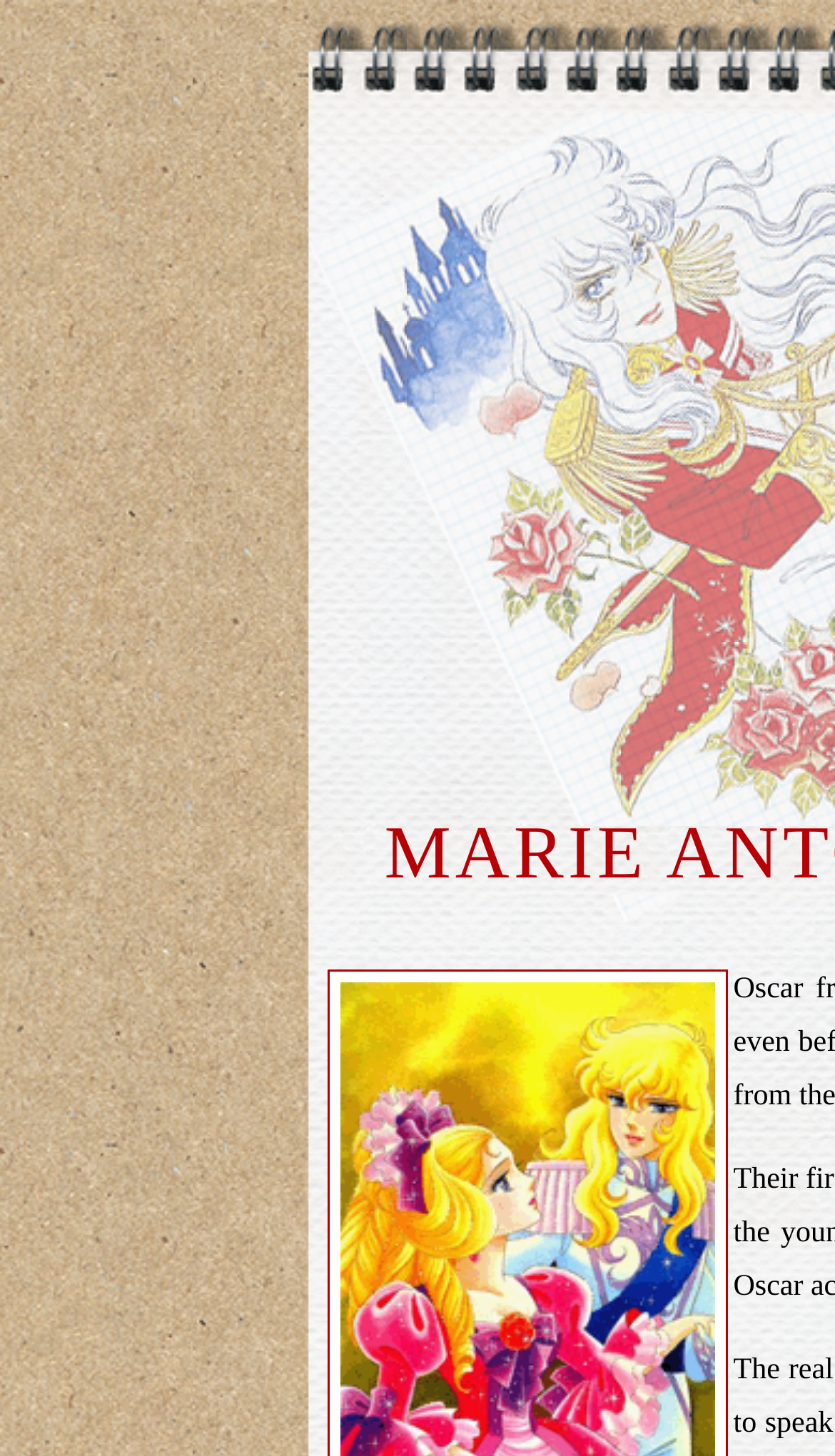Offer a detailed explanation of the webpage layout and contents.

The webpage is dedicated to Oscar François De Jarjayes, with a title "La fille brave - Oscar François De Jarjayes Shrine" at the top. The page is divided into a grid-like structure, consisting of 18 rectangular cells arranged in 6 rows and 3 columns. These cells are evenly spaced and take up the majority of the page. There are no images or text within these cells, suggesting that they might be placeholders or empty containers. The cells are stacked vertically, with each row building upon the previous one, and are aligned horizontally to form three distinct columns. The top row of cells is positioned near the top of the page, while the bottom row is located near the bottom. Overall, the webpage has a simple and organized layout, with a focus on the title and the grid-like structure.